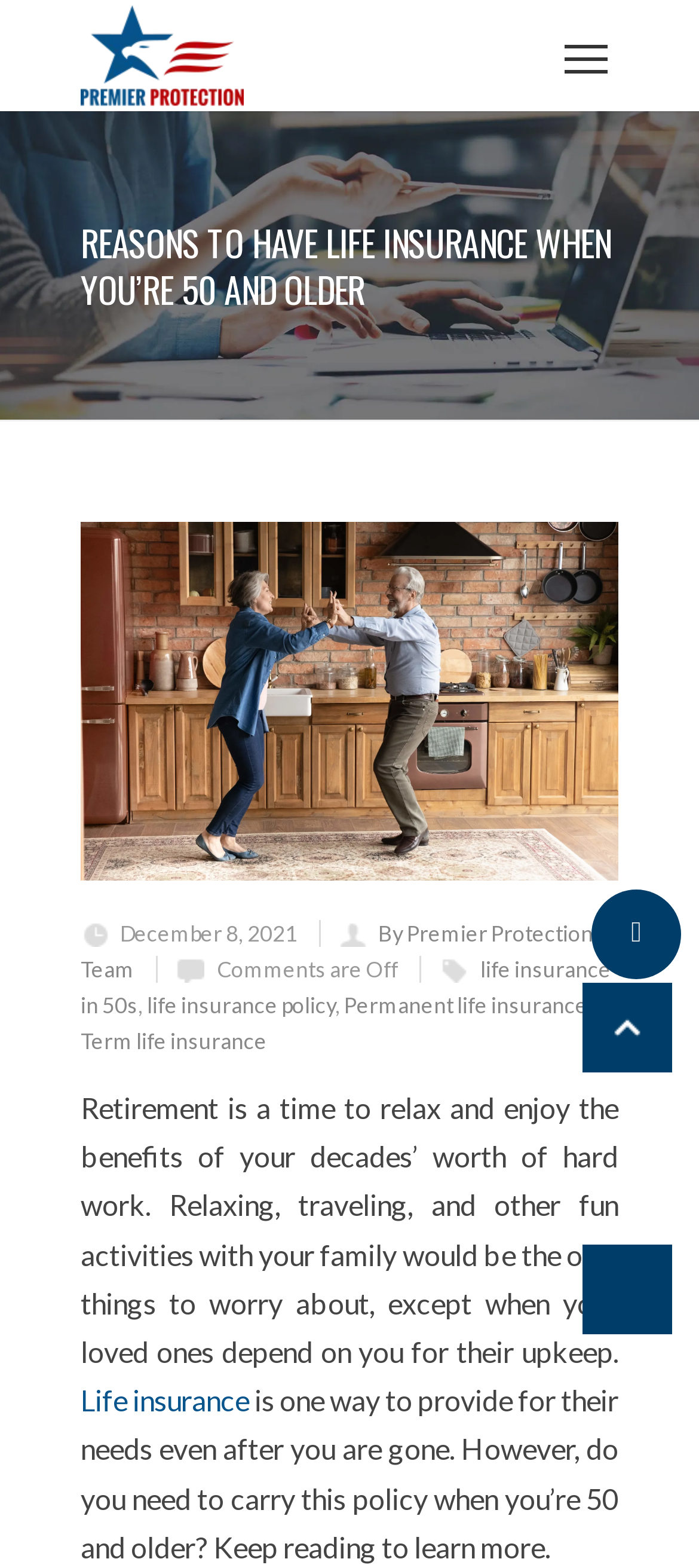Answer the following in one word or a short phrase: 
Who wrote the article?

Premier Protection Team